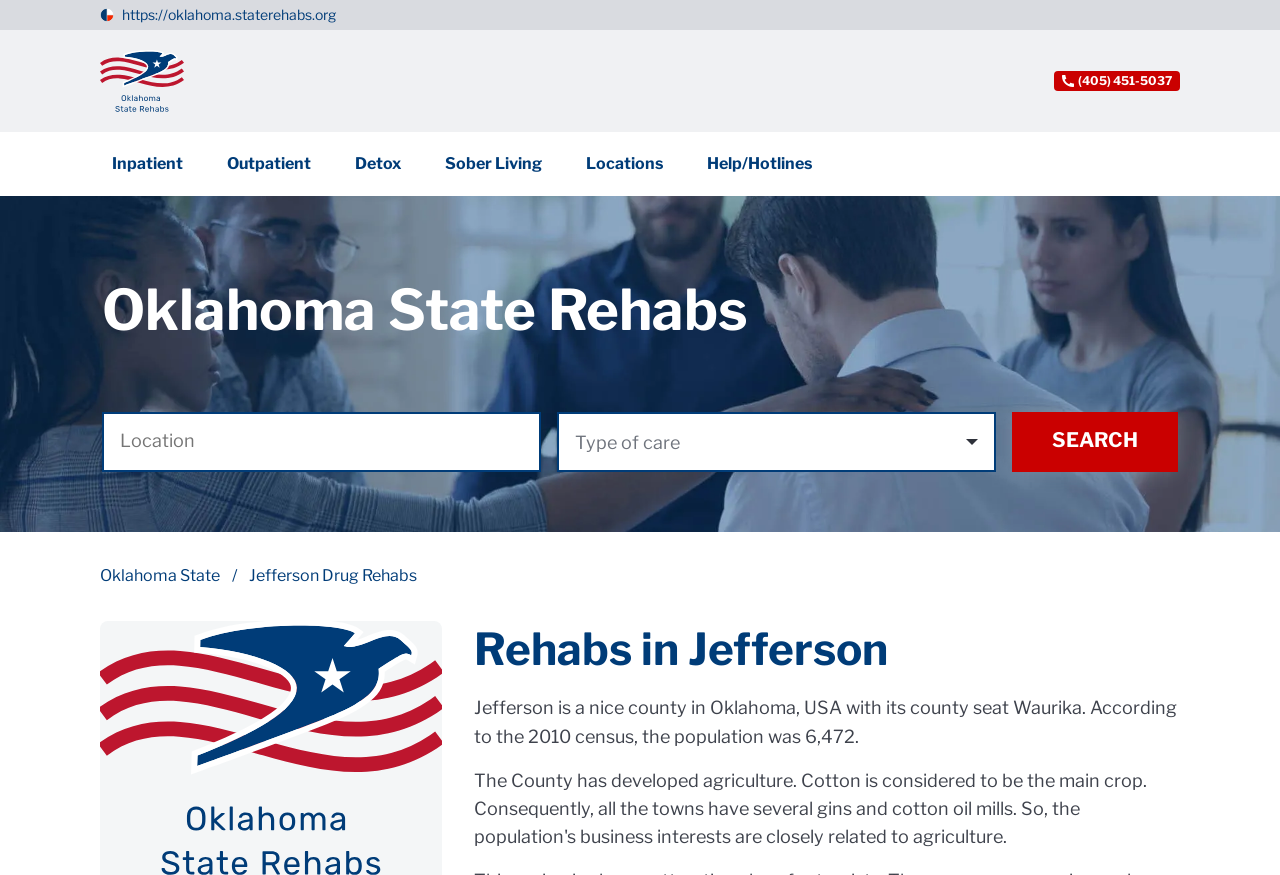Determine the bounding box for the UI element that matches this description: "parent_node: (405) 451-5037".

[0.078, 0.057, 0.143, 0.128]